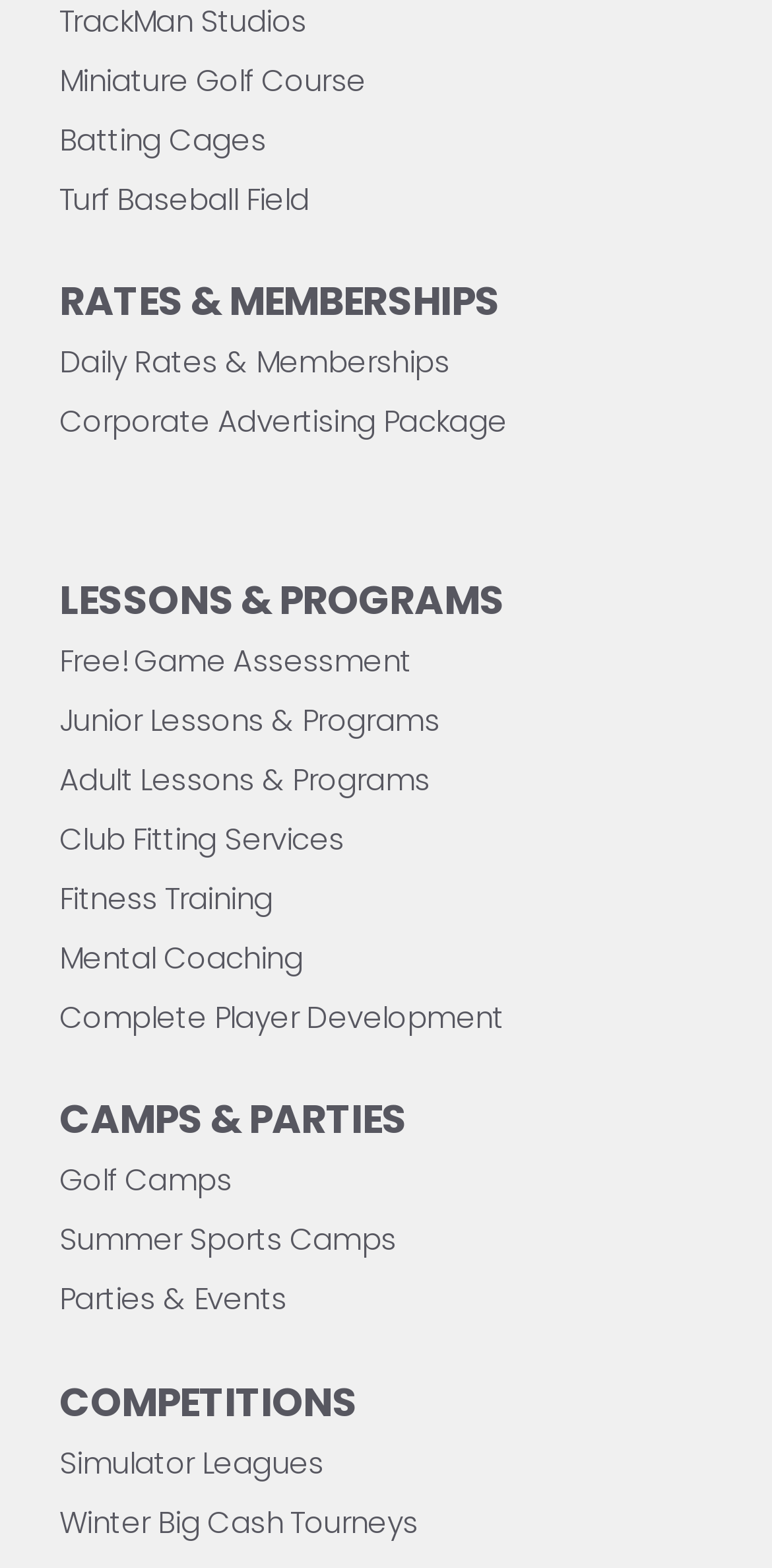Can you determine the bounding box coordinates of the area that needs to be clicked to fulfill the following instruction: "Join simulator leagues"?

[0.077, 0.919, 0.42, 0.946]